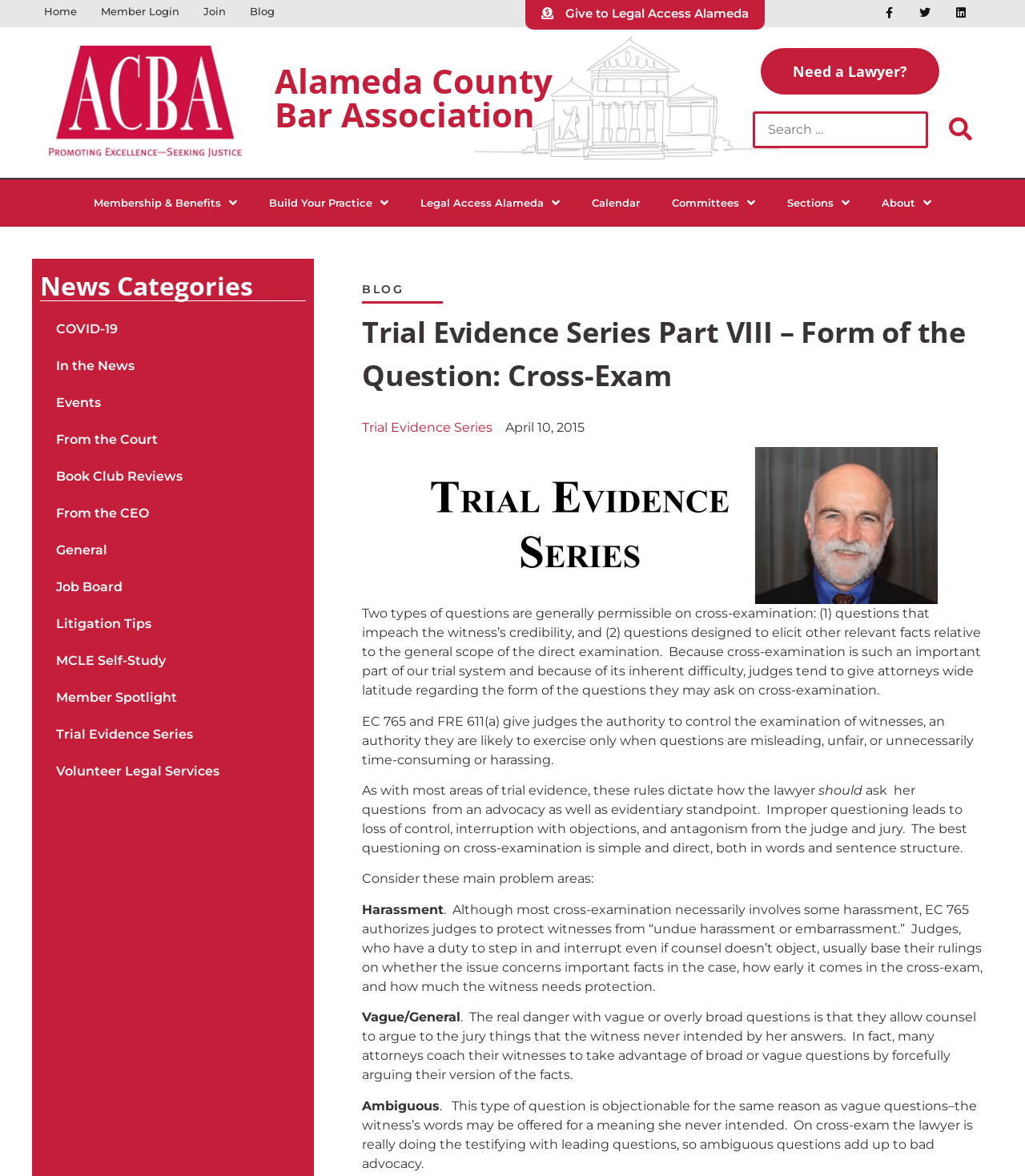Based on the image, provide a detailed and complete answer to the question: 
What is the topic of the article?

I determined the answer by looking at the StaticText element 'Trial Evidence Series Part VIII – Form of the Question: Cross-Exam' which is the title of the article, and also the link 'Trial Evidence Series' which is related to the topic of the article.